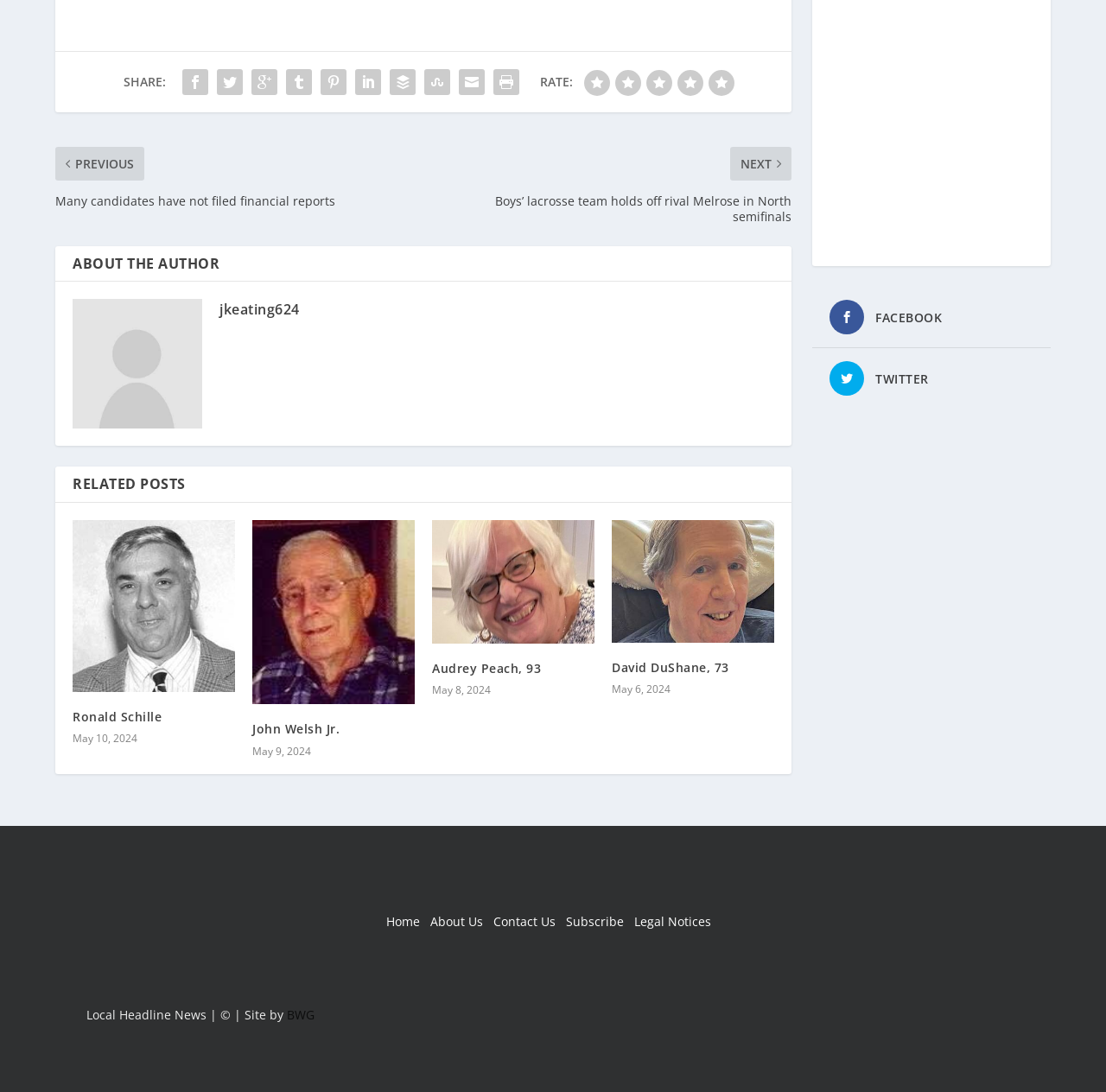What is the name of the website's developer?
From the image, respond using a single word or phrase.

BWG